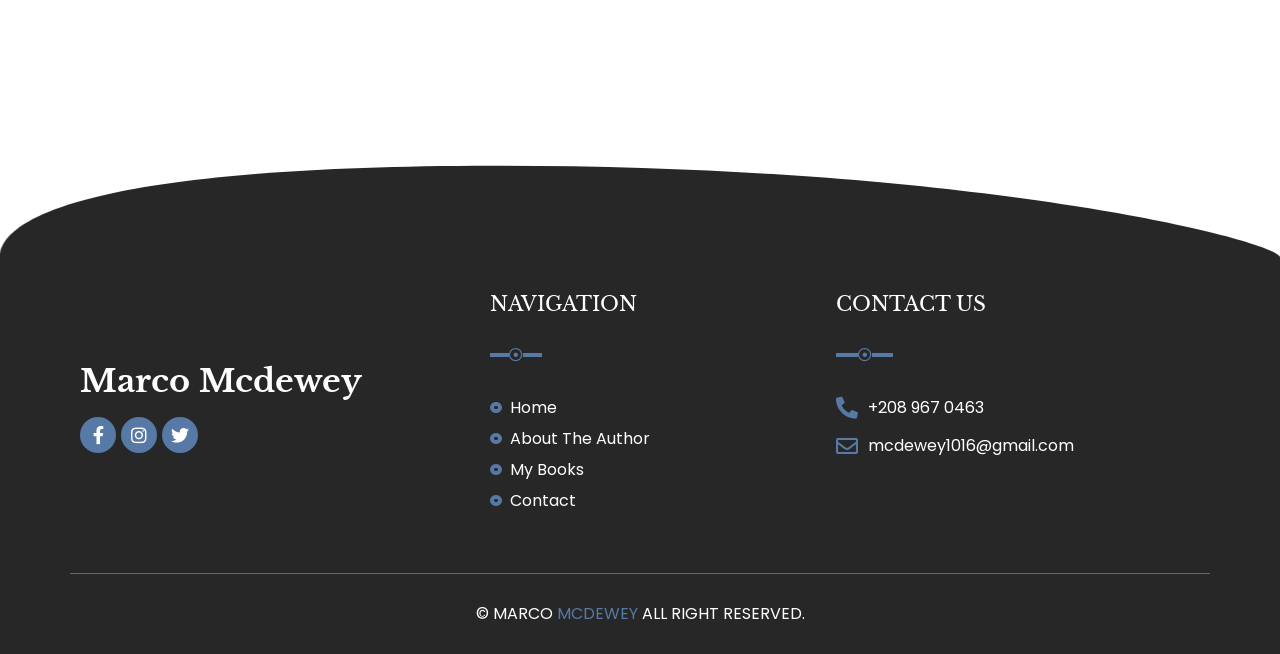How many social media links are there?
Using the information from the image, give a concise answer in one word or a short phrase.

3